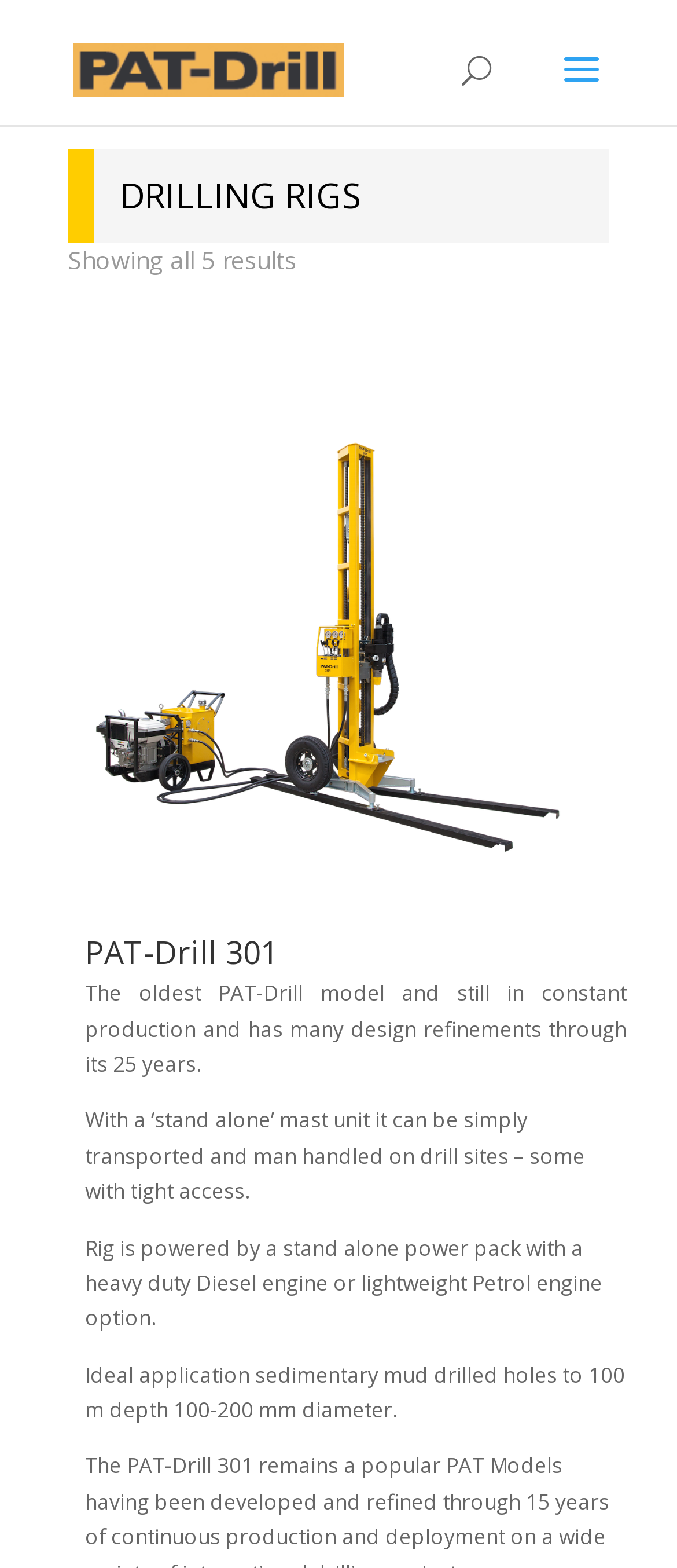Please provide a one-word or phrase answer to the question: 
What type of engine options are available for the drilling rig?

Diesel or Petrol